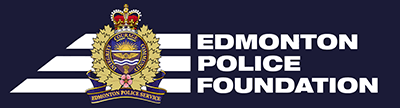Create an exhaustive description of the image.

The image showcases the logo of the Edmonton Police Foundation, set against a dark background. Prominently featured is the signature crest of the Edmonton Police Service, which includes a stylized emblem and a crown symbolizing authority and service. To the right of the crest, the words "EDMONTON POLICE FOUNDATION" are displayed in bold, uppercase lettering, emphasizing the organization’s commitment to community safety and well-being. The logo's design combines elements of tradition and modernity, reflecting the Foundation's mission to support and enhance public safety initiatives within the Edmonton area.